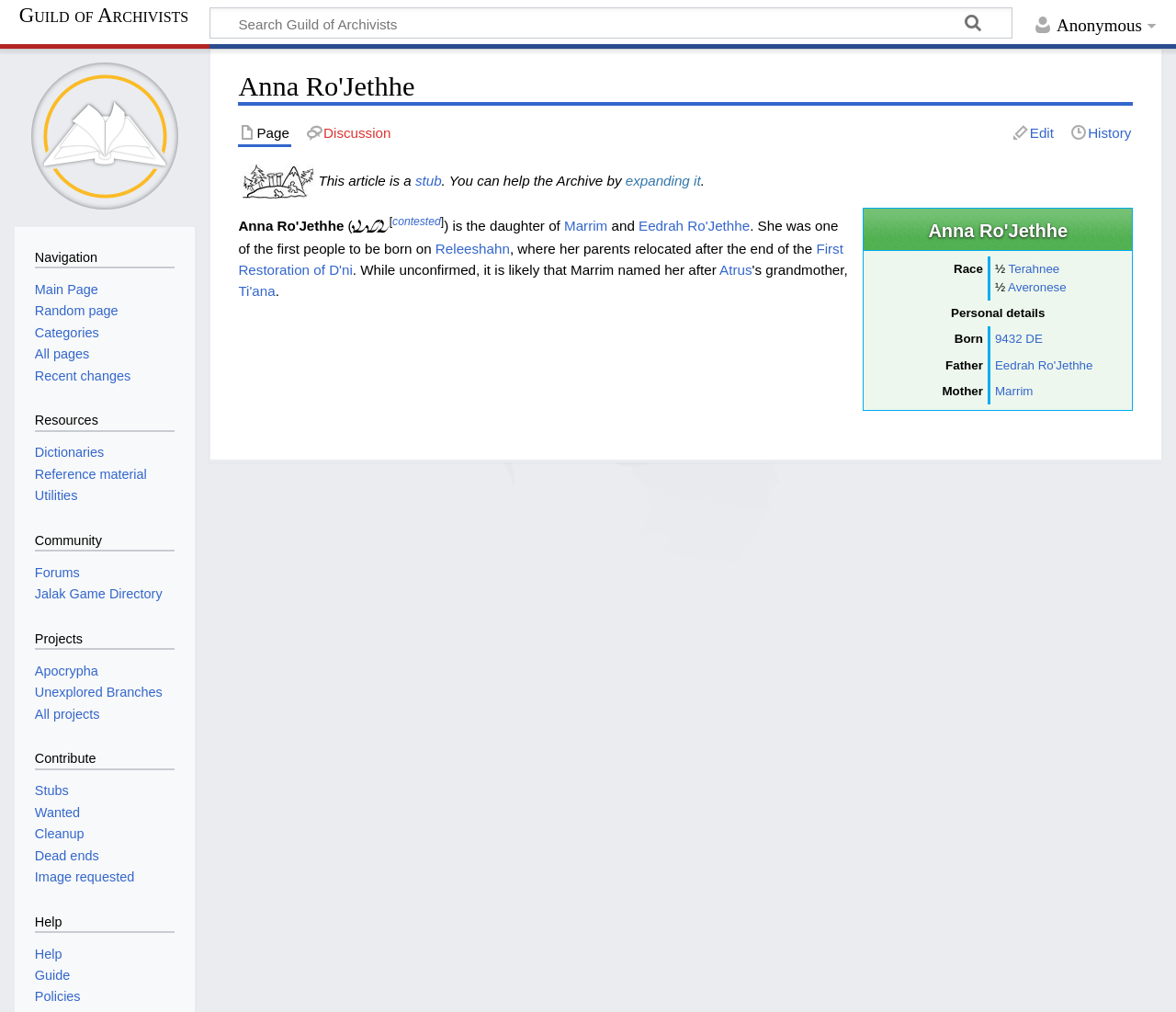Please identify the bounding box coordinates of the clickable area that will fulfill the following instruction: "Search for something in the search box". The coordinates should be in the format of four float numbers between 0 and 1, i.e., [left, top, right, bottom].

[0.179, 0.008, 0.86, 0.037]